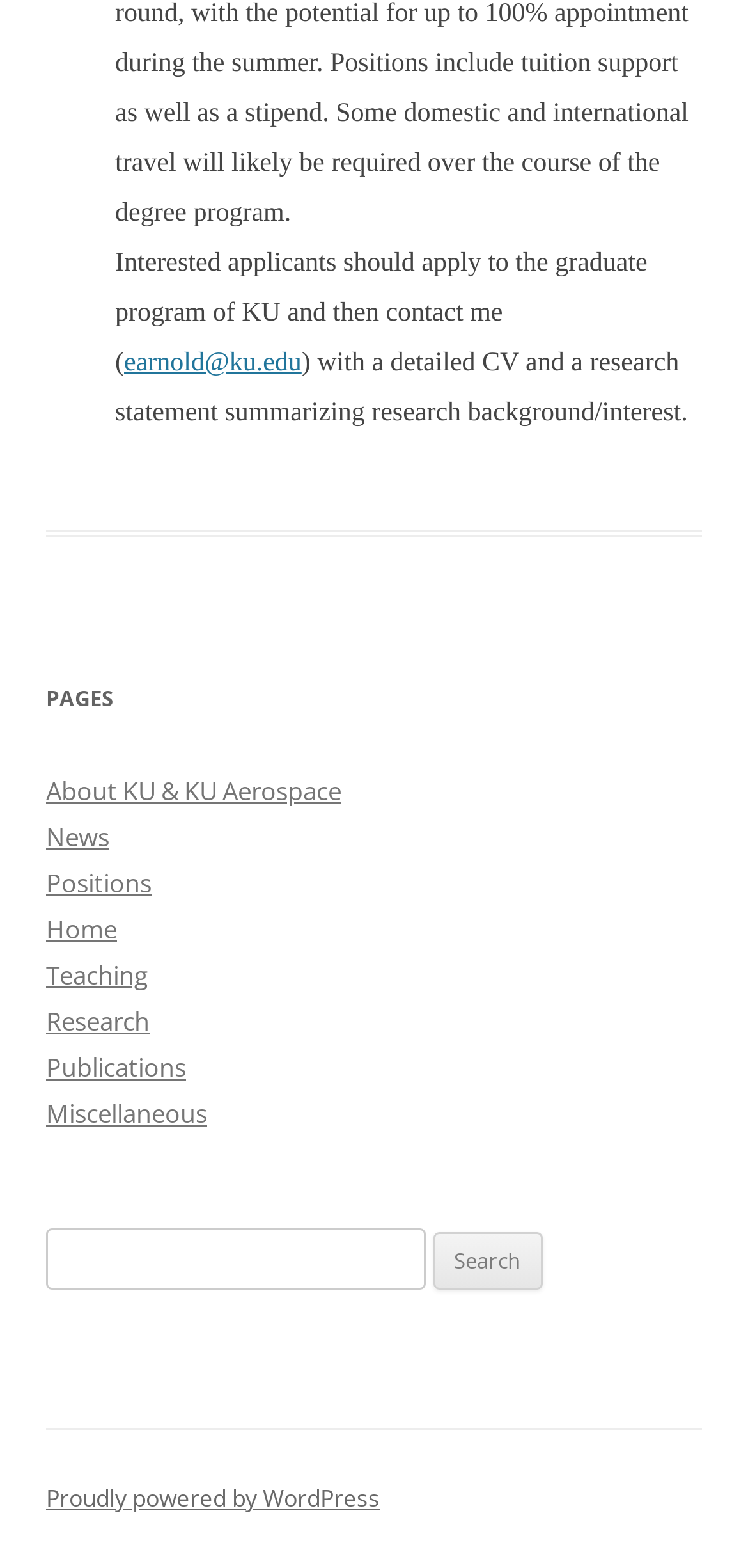Find the bounding box coordinates for the element that must be clicked to complete the instruction: "visit the Home page". The coordinates should be four float numbers between 0 and 1, indicated as [left, top, right, bottom].

[0.062, 0.582, 0.156, 0.604]